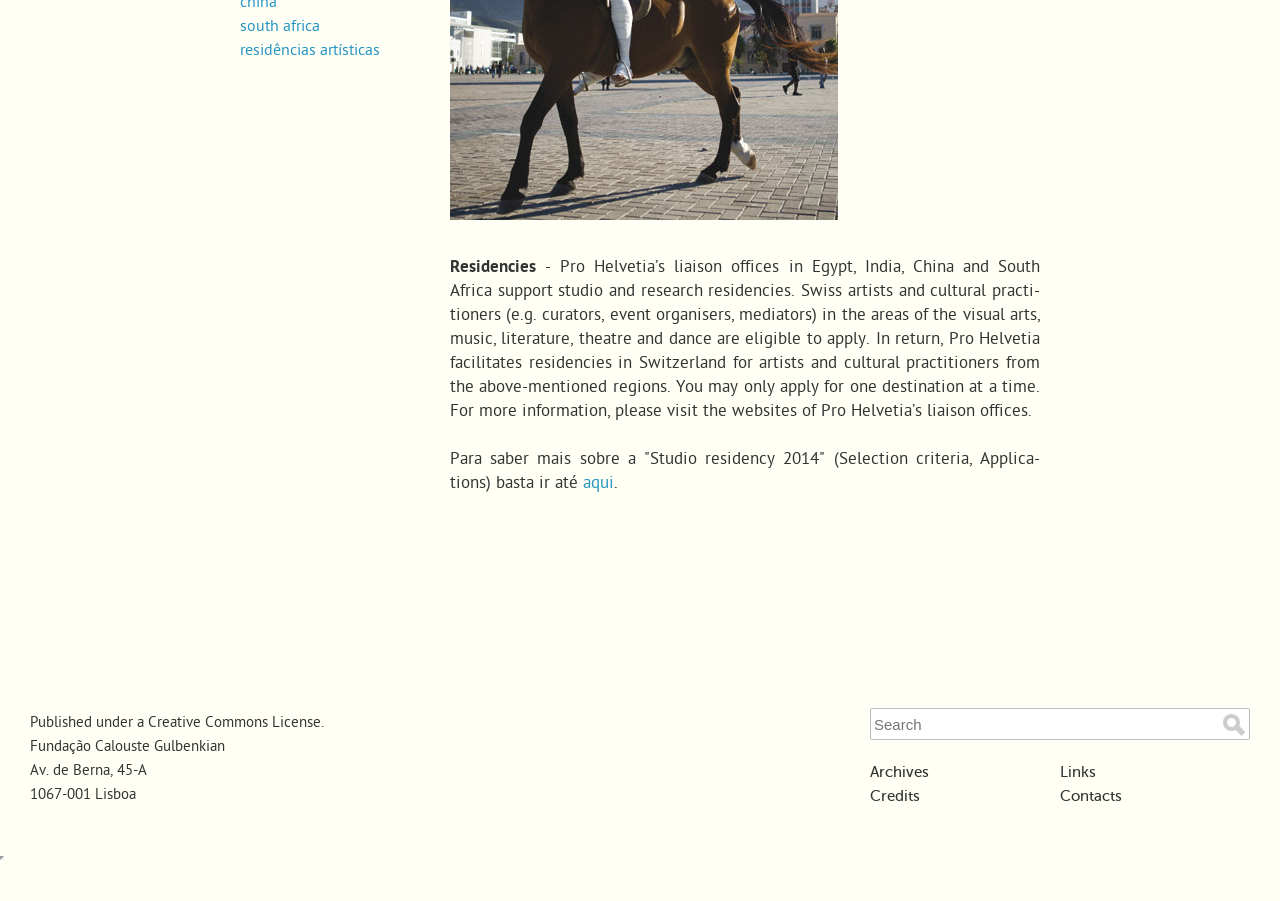Show the bounding box coordinates of the element that should be clicked to complete the task: "search for something".

[0.68, 0.786, 0.977, 0.821]